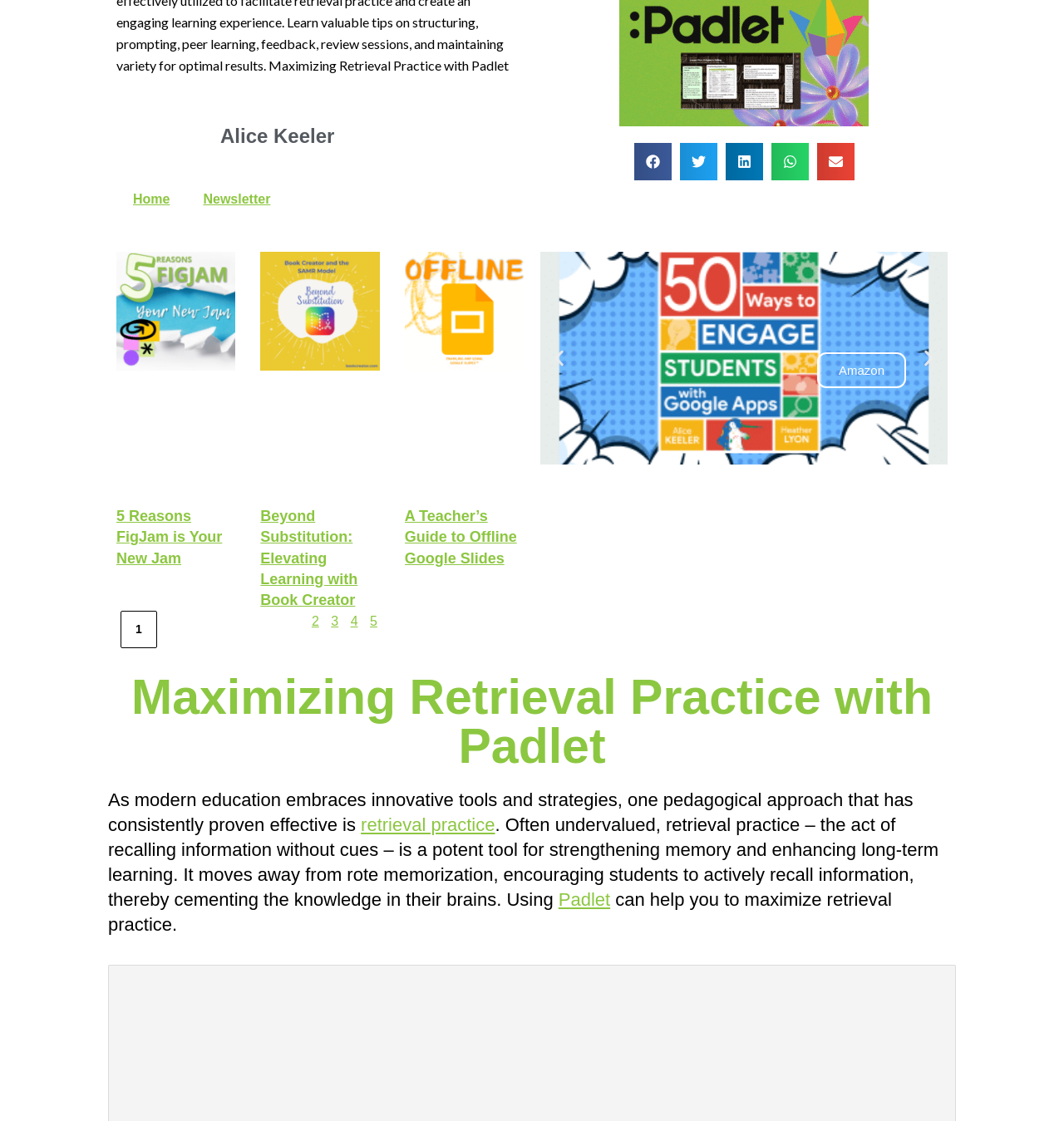Predict the bounding box coordinates of the UI element that matches this description: "Amazon". The coordinates should be in the format [left, top, right, bottom] with each value between 0 and 1.

[0.508, 0.224, 0.891, 0.414]